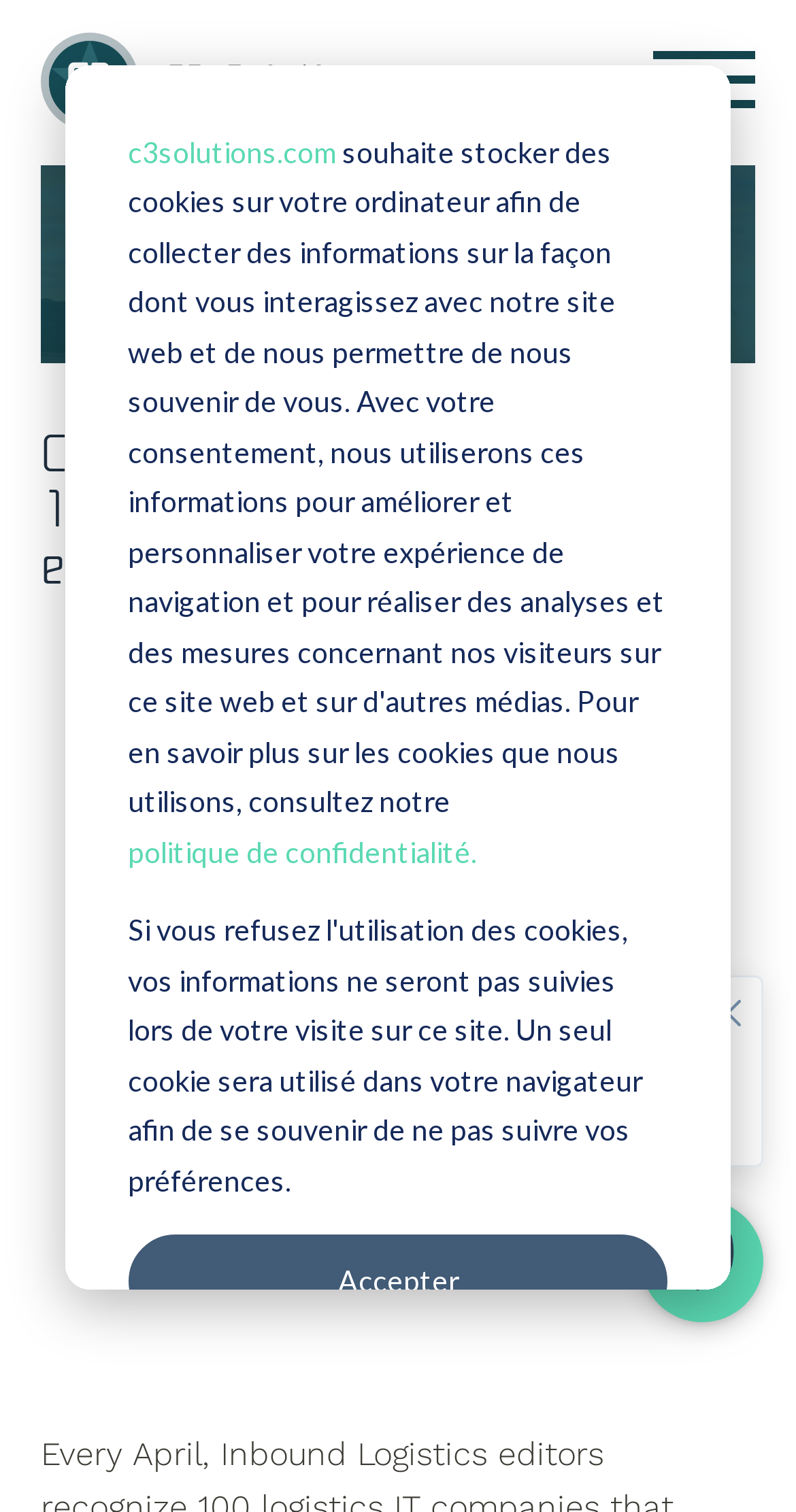Use a single word or phrase to answer the question: What is the alternative to accepting cookies?

Refusing cookies